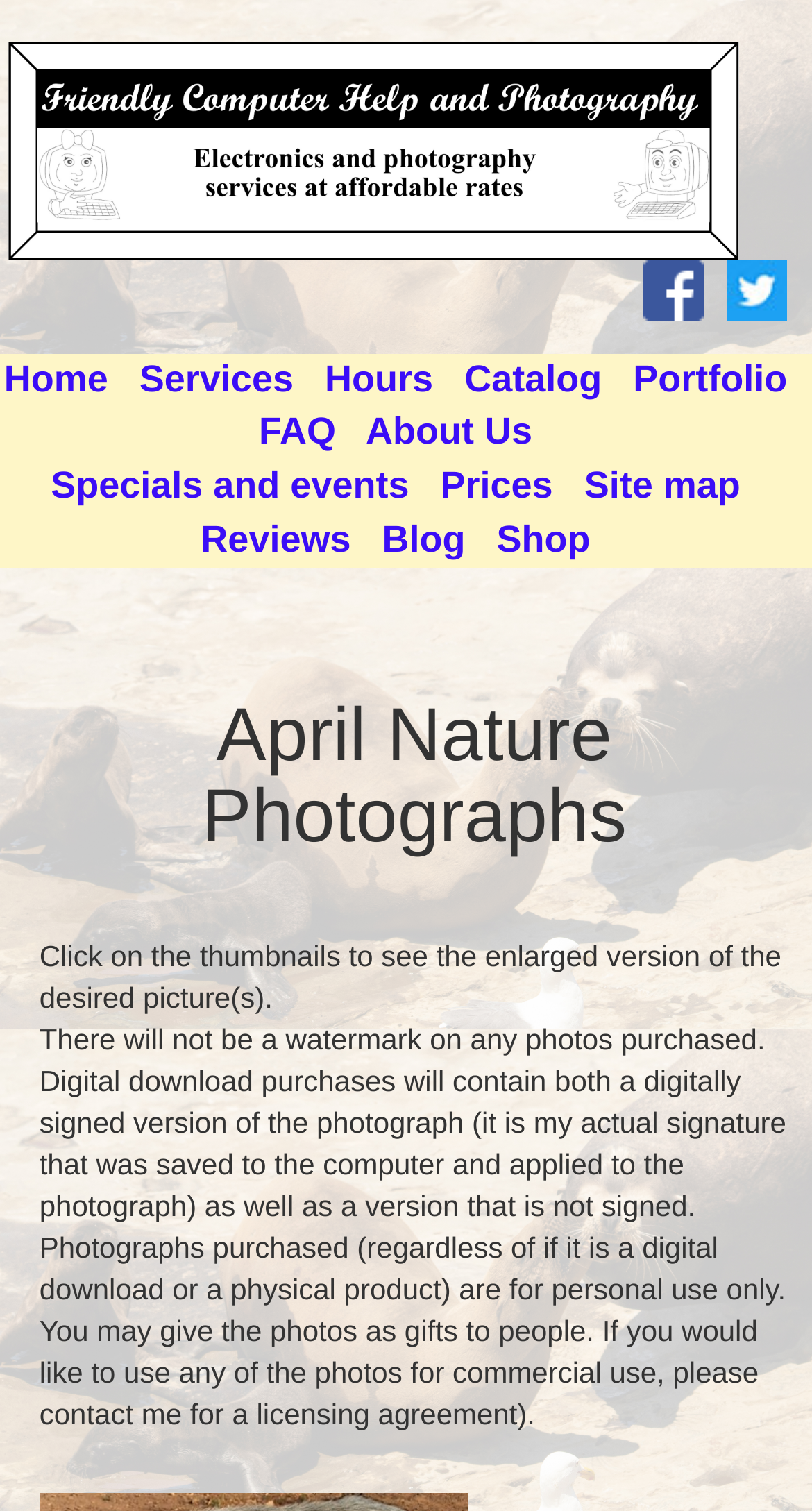Identify the title of the webpage and provide its text content.

April Nature Photographs